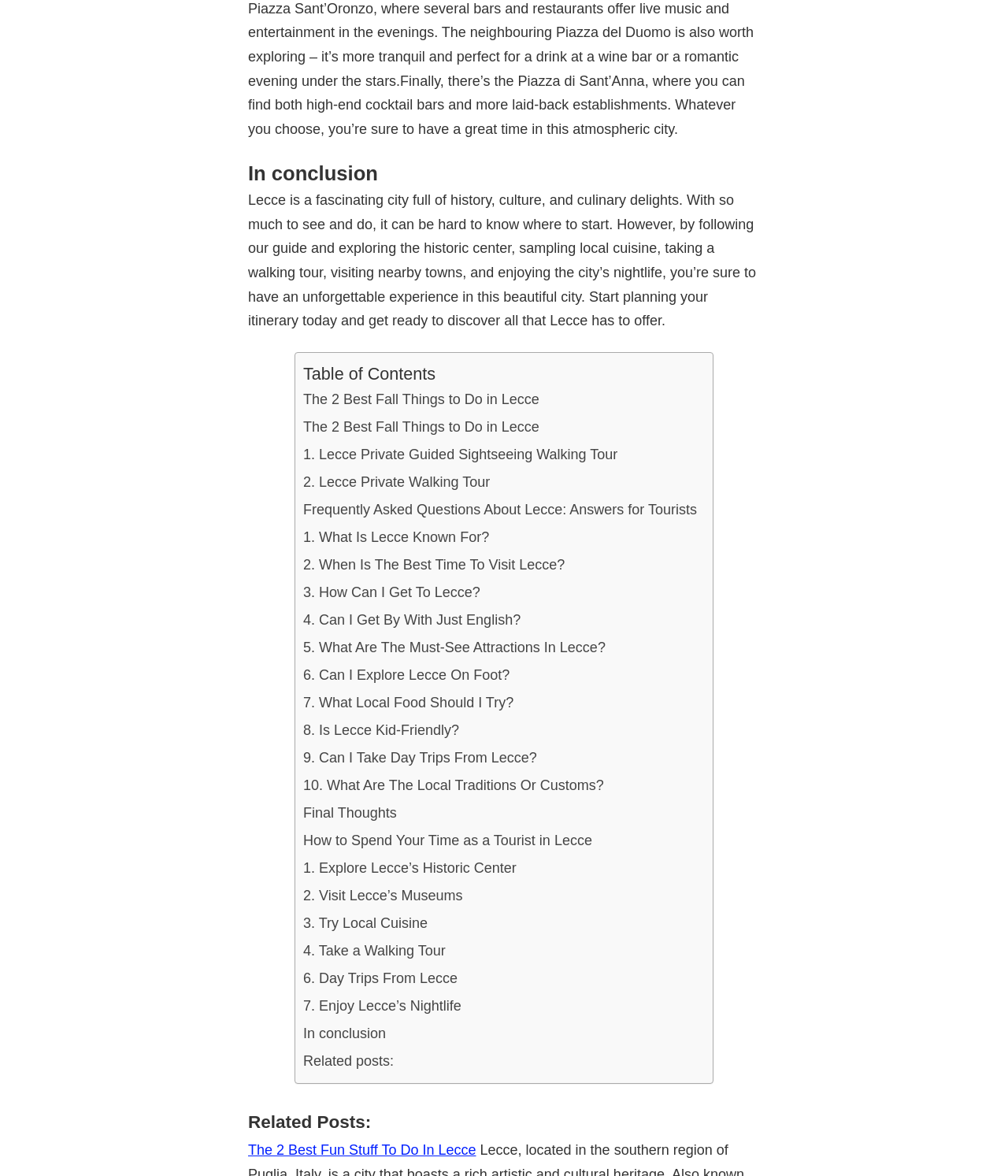How many links are there in the table of contents?
Please respond to the question with as much detail as possible.

The table of contents is represented by the LayoutTable element with ID 337, which contains 15 link elements with IDs ranging from 677 to 701. These links point to different sections of the webpage, such as 'The 2 Best Fall Things to Do in Lecce' and 'Frequently Asked Questions About Lecce: Answers for Tourists'.